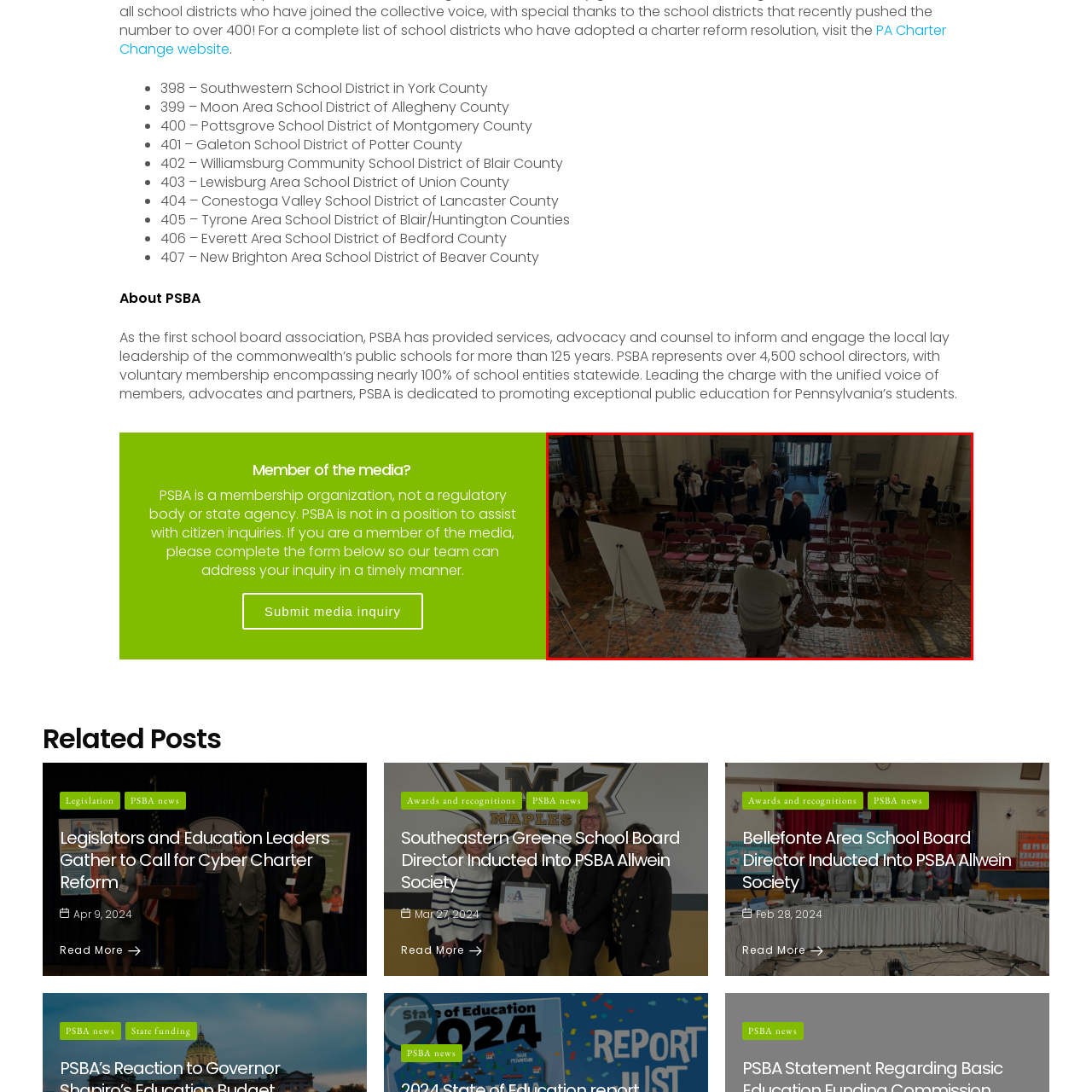What are the media representatives equipped with?
Examine the content inside the red bounding box and give a comprehensive answer to the question.

The caption states that the media representatives in the background are equipped with cameras and recording equipment, indicating that they are prepared to capture and report on the event.